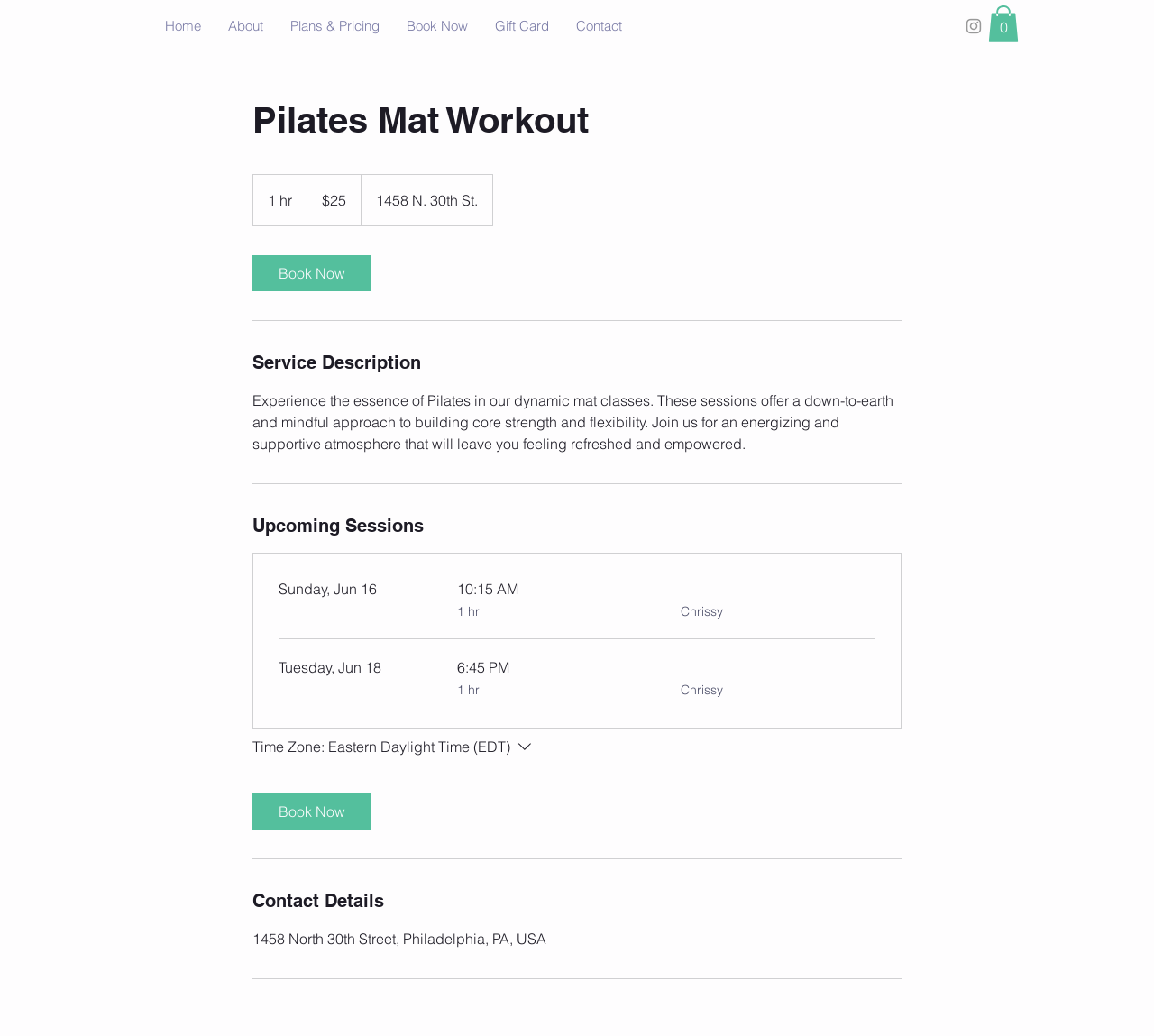Identify the bounding box for the UI element described as: "aria-label="Grey Instagram Icon"". The coordinates should be four float numbers between 0 and 1, i.e., [left, top, right, bottom].

[0.835, 0.016, 0.852, 0.035]